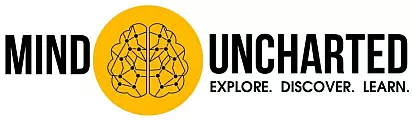Respond to the following question using a concise word or phrase: 
How many action words are presented below the title?

three